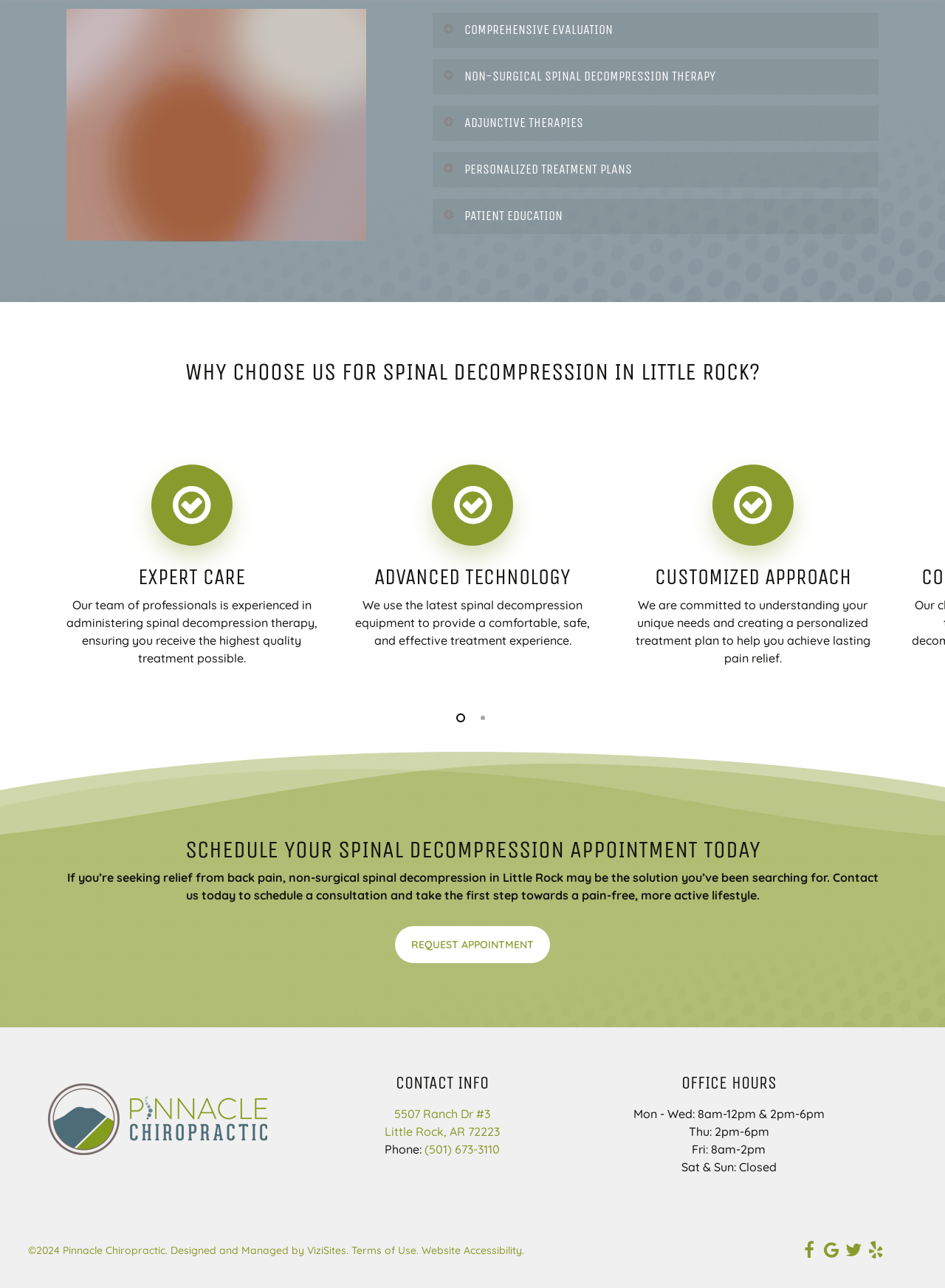What is the role of adjunctive therapies in spinal decompression?
Please provide a single word or phrase as your answer based on the screenshot.

To improve overall spinal health